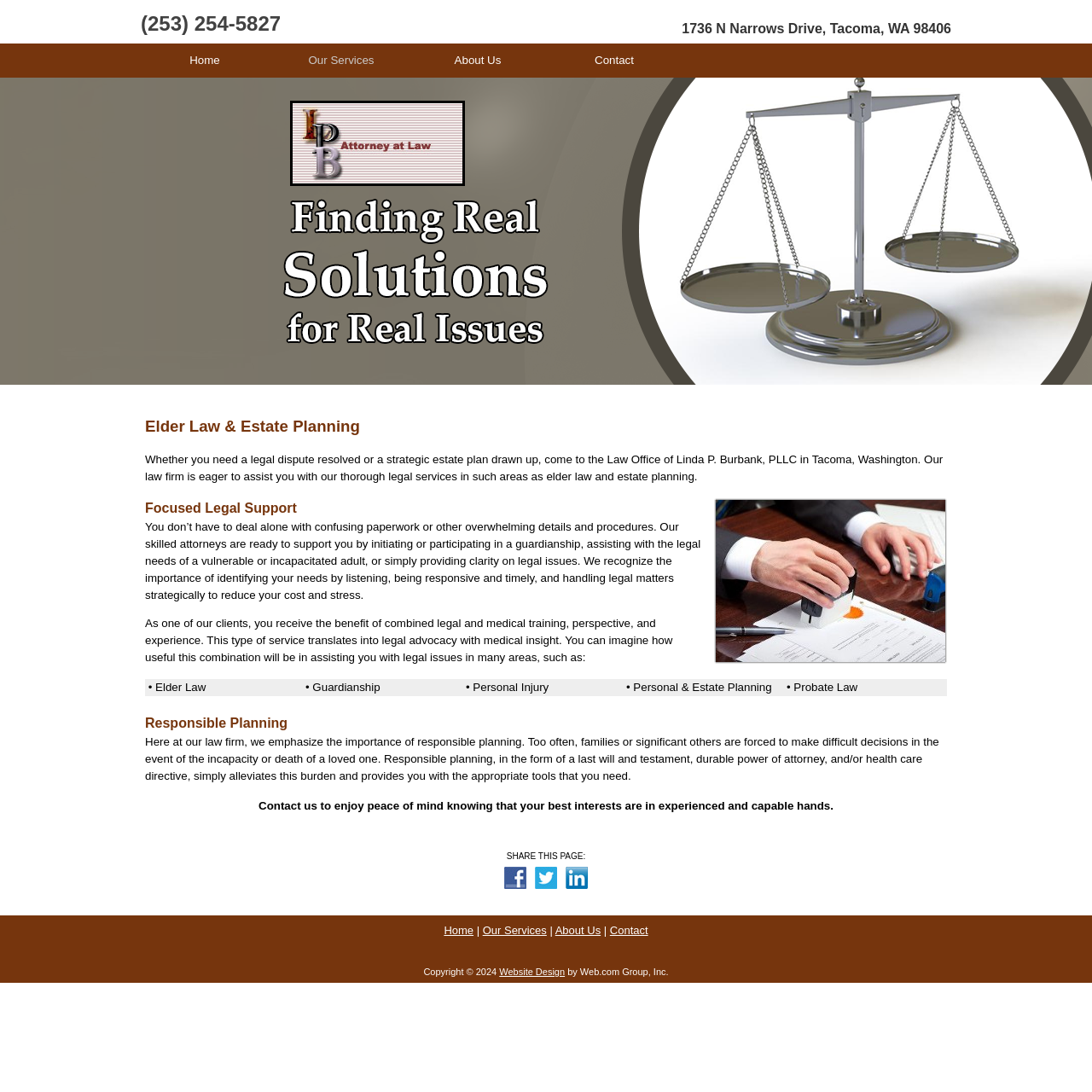Please identify the bounding box coordinates for the region that you need to click to follow this instruction: "Click the Contact link".

[0.5, 0.04, 0.625, 0.071]